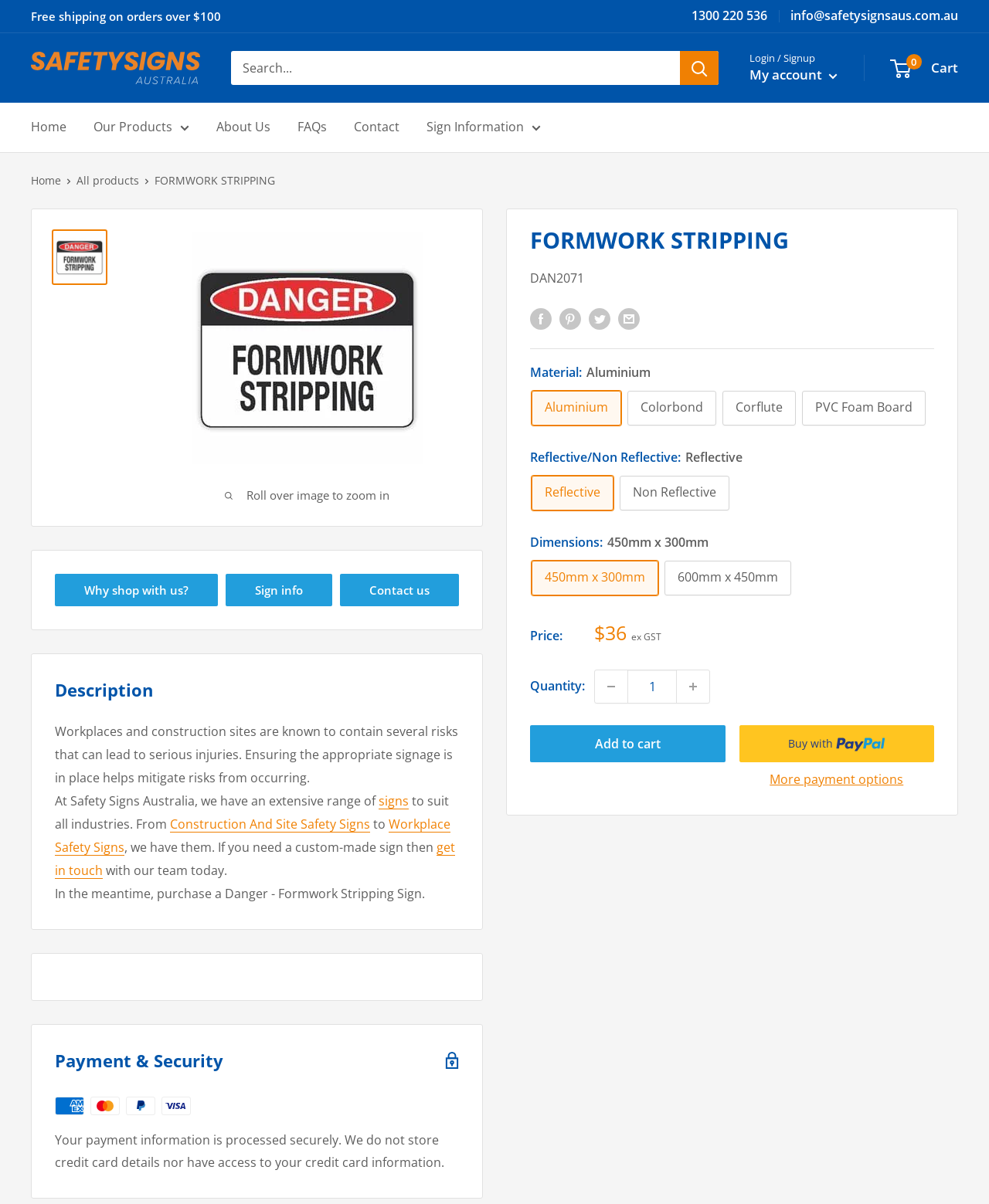Please specify the coordinates of the bounding box for the element that should be clicked to carry out this instruction: "Search for products". The coordinates must be four float numbers between 0 and 1, formatted as [left, top, right, bottom].

[0.234, 0.042, 0.727, 0.071]